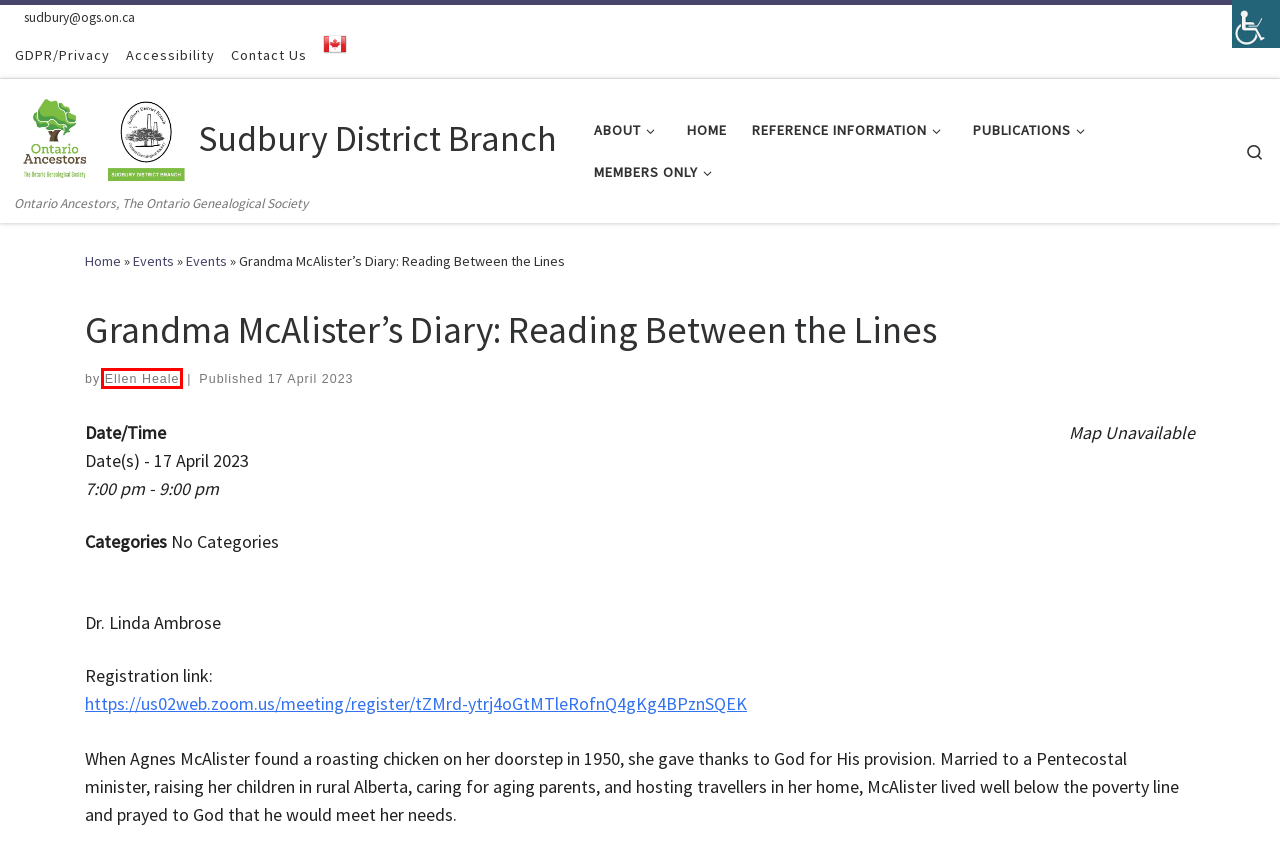You have a screenshot showing a webpage with a red bounding box highlighting an element. Choose the webpage description that best fits the new webpage after clicking the highlighted element. The descriptions are:
A. Accessibility – Ontario Ancestors
B. Members’ Login – Sudbury District Branch
C. GDPR – Request Personal Data – Ontario Ancestors
D. Contact Us – Sudbury District Branch
E. Reference Information – Sudbury District Branch
F. Ellen Heale – Sudbury District Branch
G. Events – Sudbury District Branch
H. Sudbury District Branch – Ontario Ancestors, The Ontario Genealogical Society

F